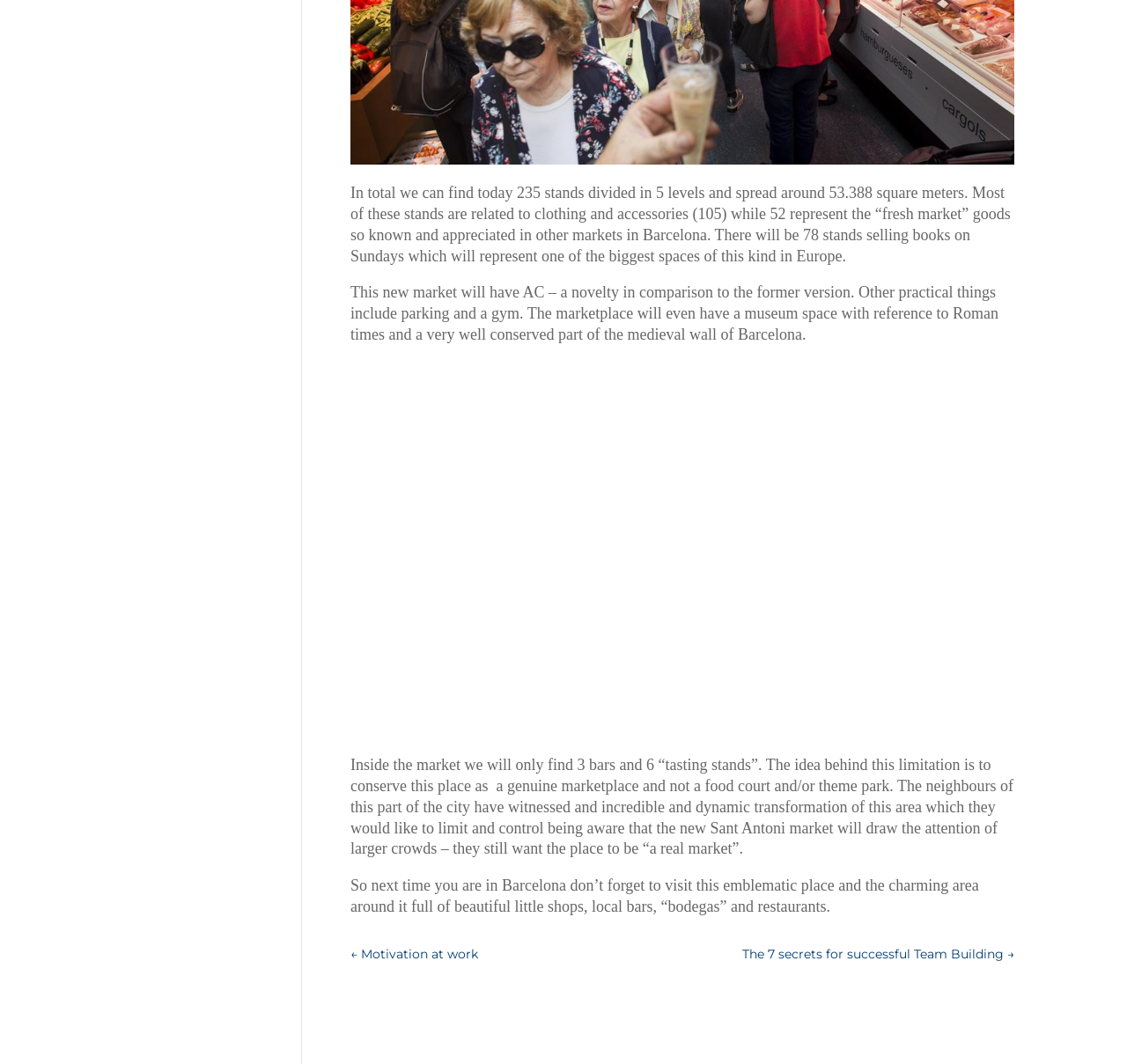Predict the bounding box of the UI element based on this description: "← Motivation at work".

[0.311, 0.887, 0.424, 0.907]